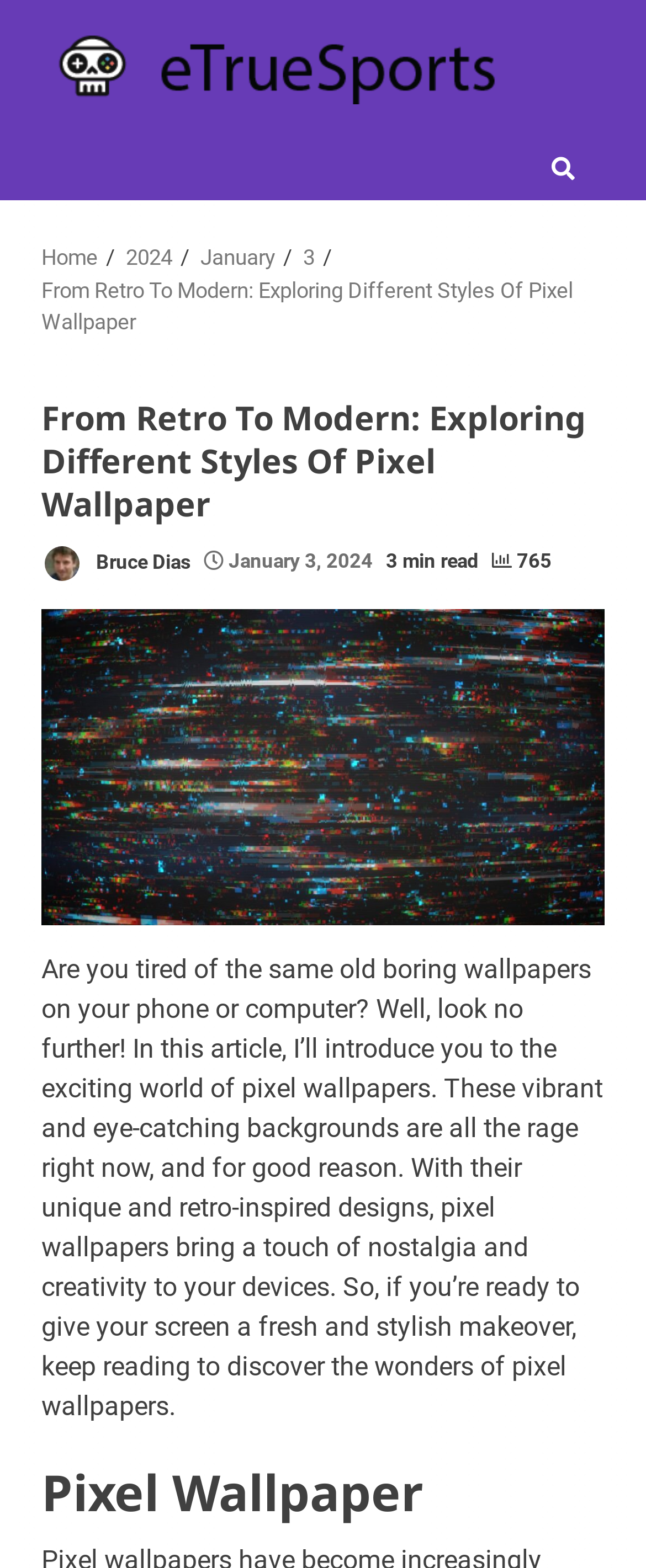Predict the bounding box of the UI element based on this description: "Norwest Q Building, Bella Vista".

None